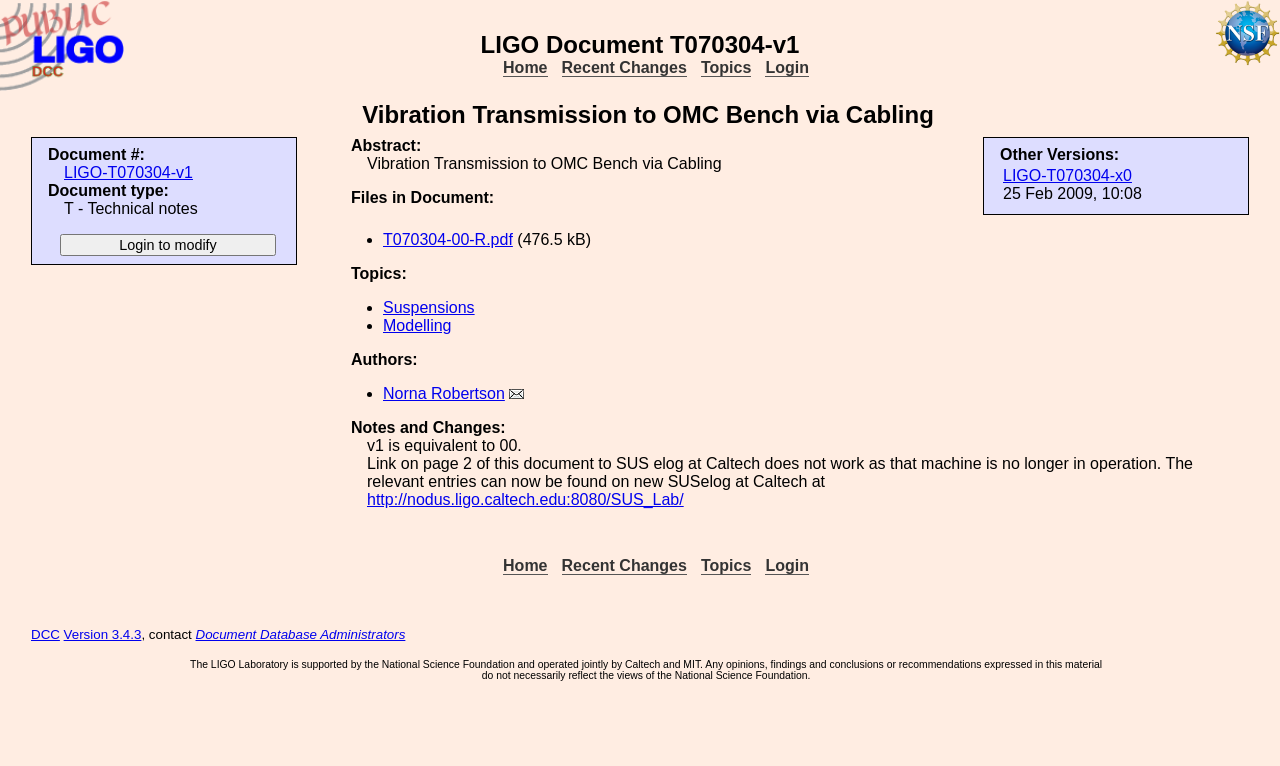Can you find the bounding box coordinates of the area I should click to execute the following instruction: "Send an email to author Norna Robertson"?

[0.398, 0.503, 0.41, 0.525]